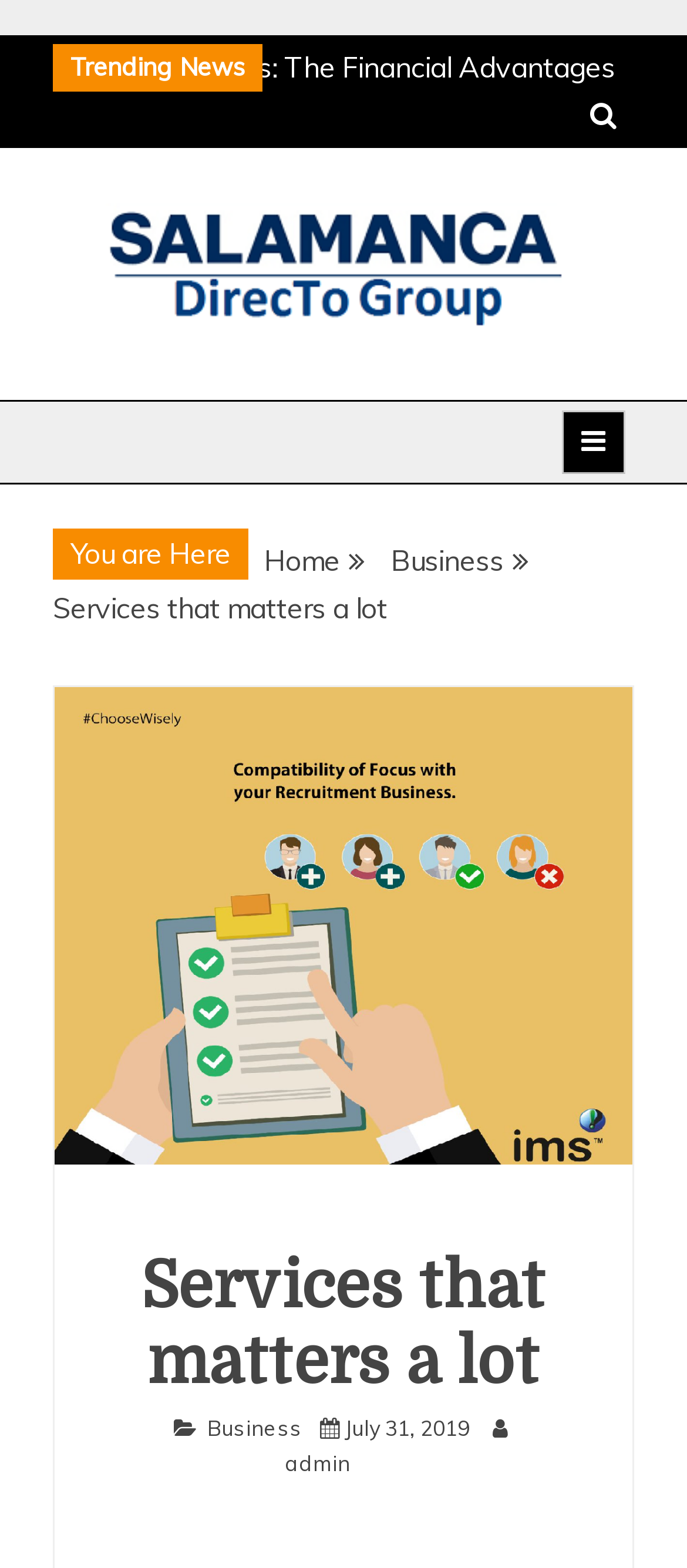Find the bounding box coordinates for the area that must be clicked to perform this action: "Read the services that matters a lot".

[0.182, 0.797, 0.818, 0.9]